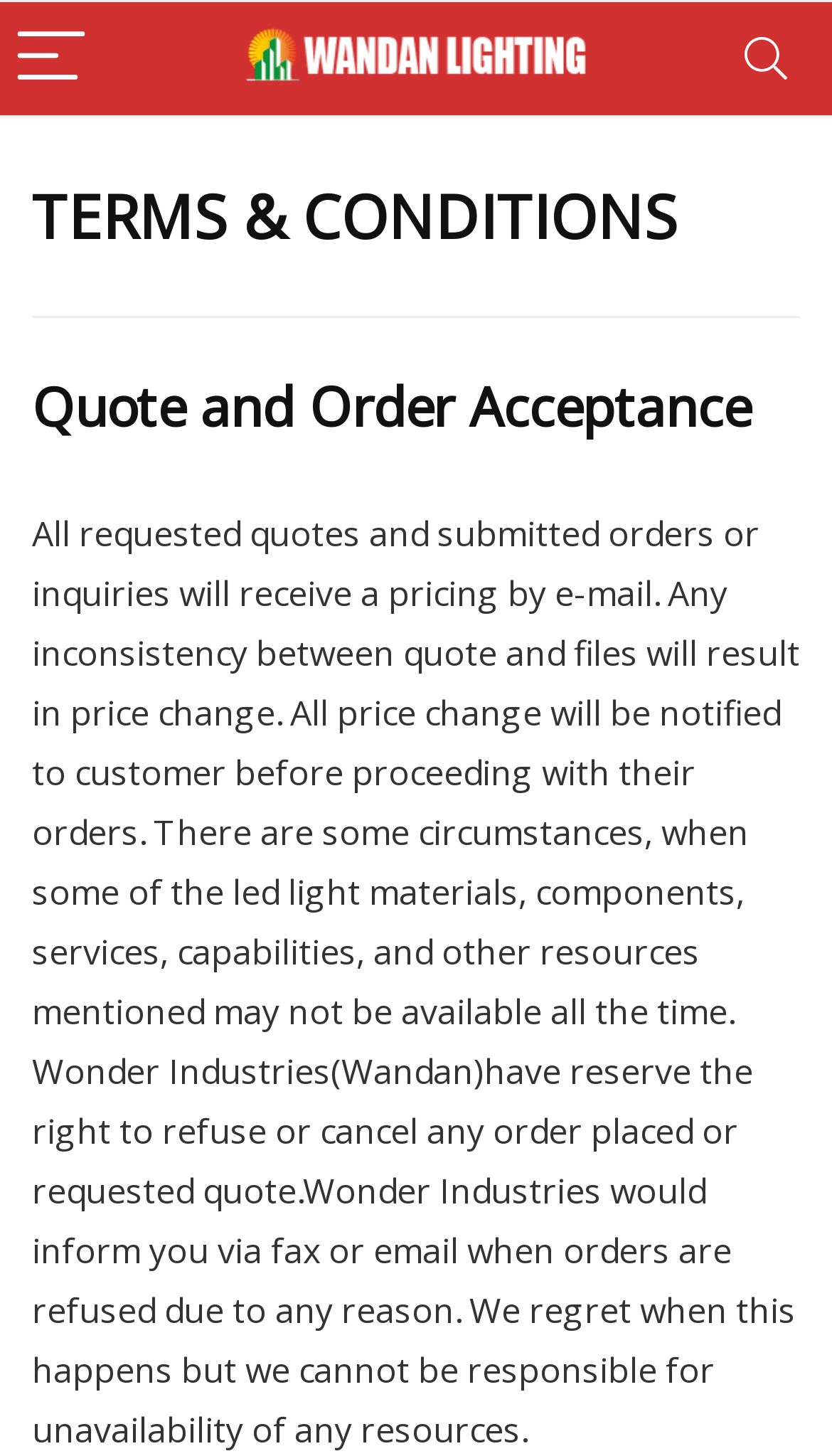Please find and generate the text of the main header of the webpage.

TERMS & CONDITIONS